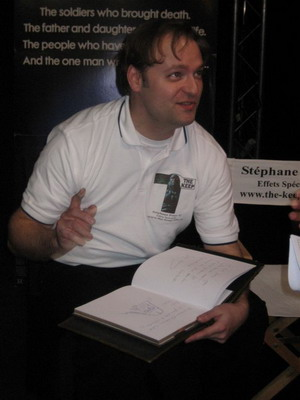Refer to the image and answer the question with as much detail as possible: Who is the man in the image?

A sign in the background identifies him as Stéphane Piter, possibly highlighting his role in the film's special effects or other creative contributions.